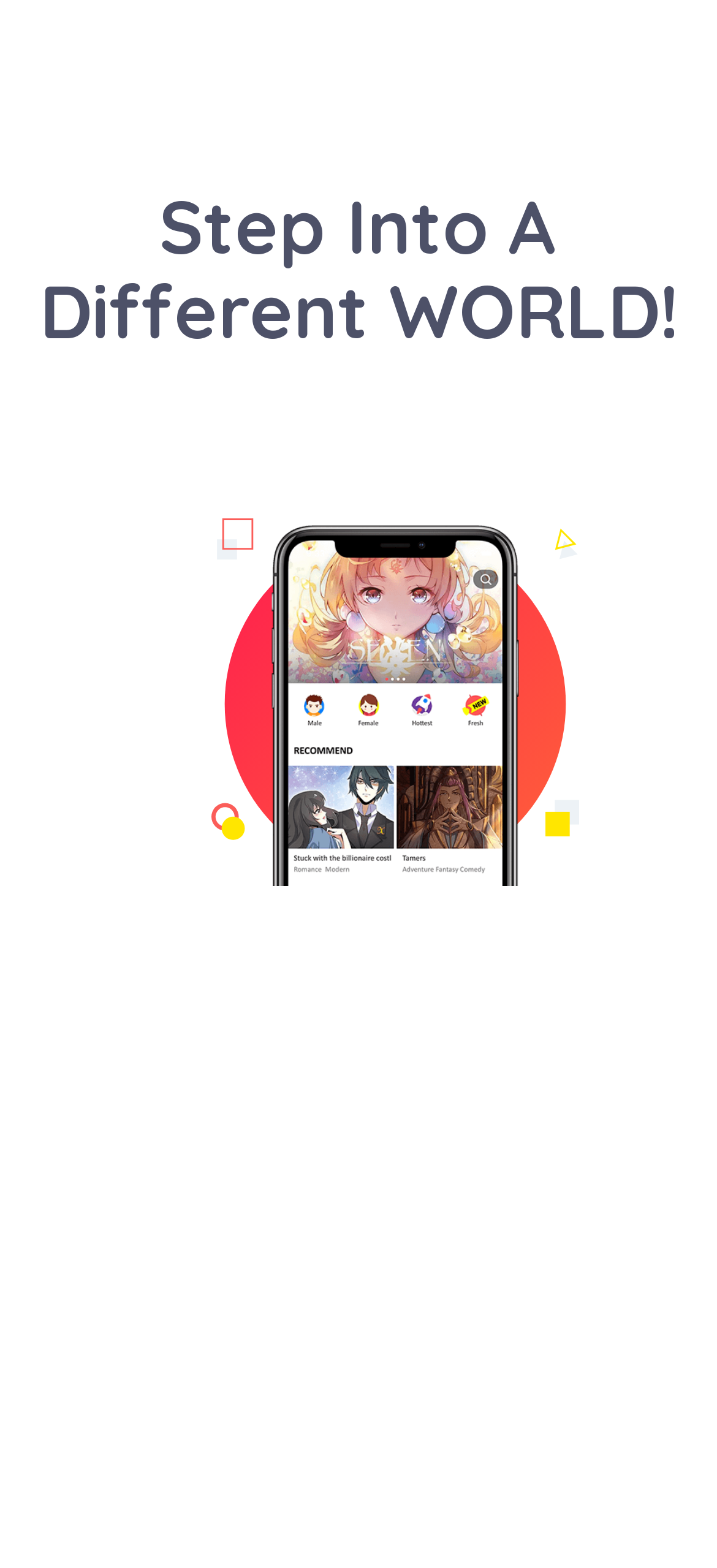What is the title or heading displayed on the webpage?

Step Into A Different WORLD!